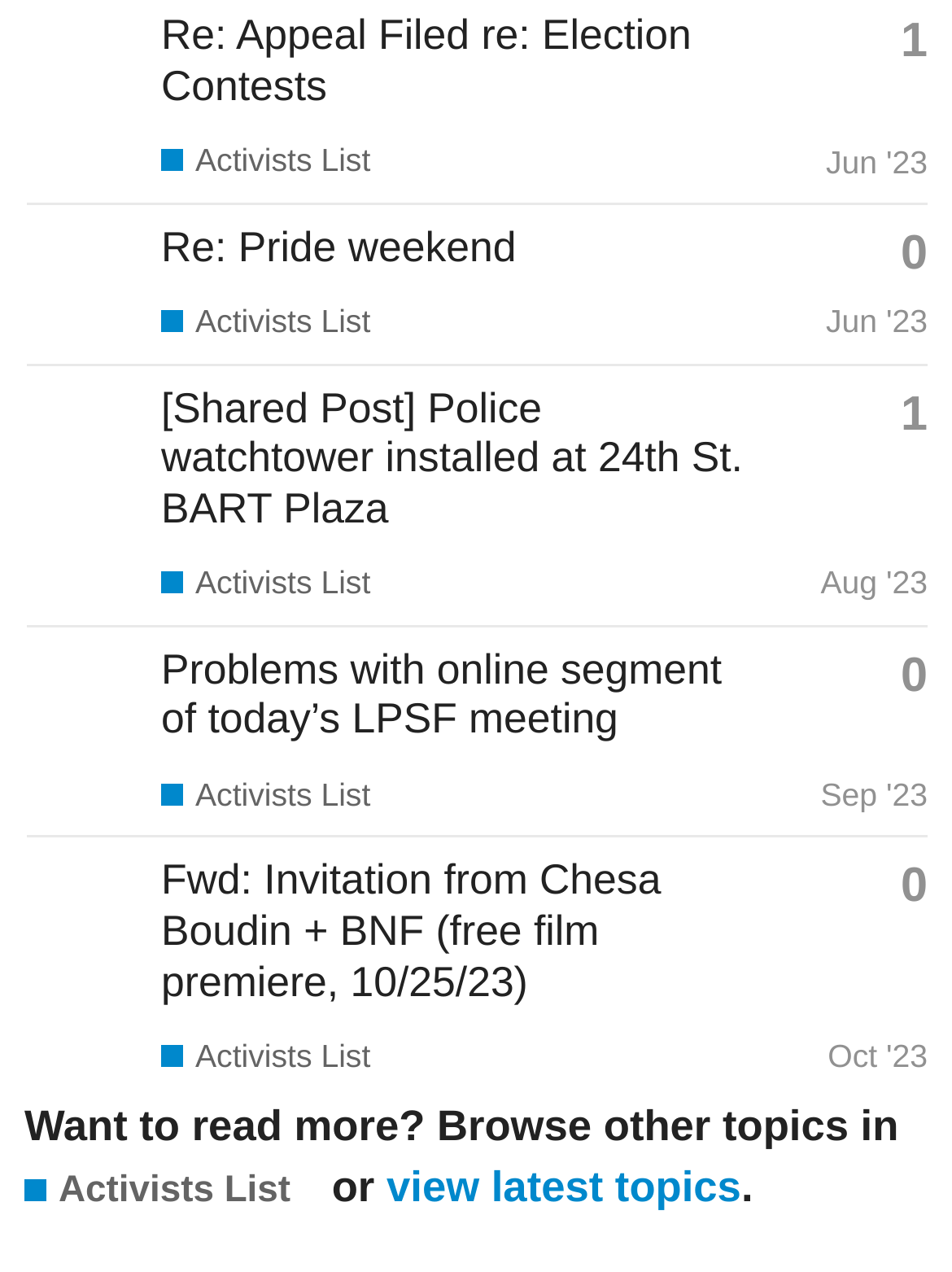What is the date range for the topics listed on this page?
Please respond to the question with a detailed and well-explained answer.

I examined the dates mentioned in the gridcell elements and found that the topics were created between June 2023 and October 2023.